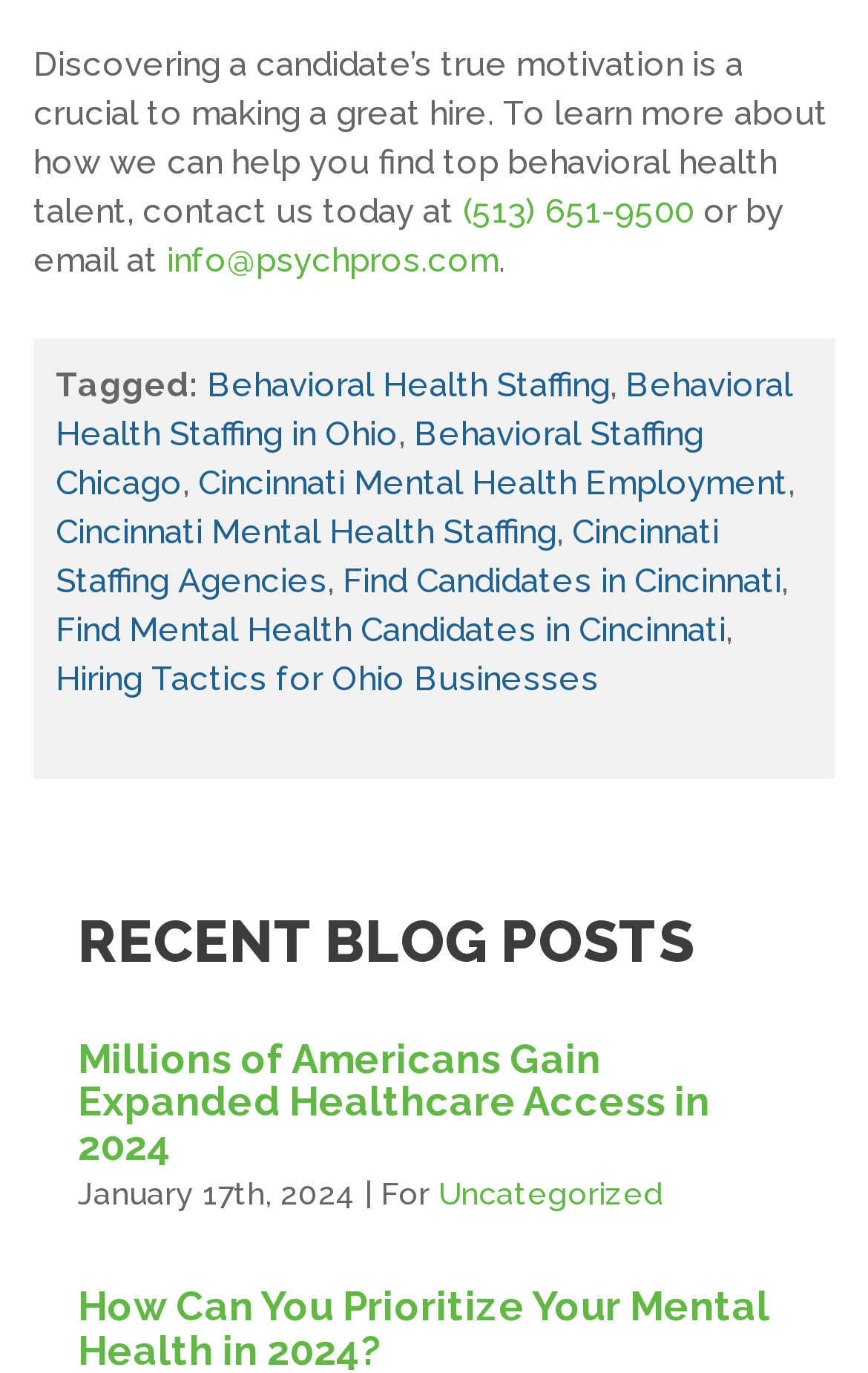Locate the bounding box coordinates of the element to click to perform the following action: 'contact us by phone'. The coordinates should be given as four float values between 0 and 1, in the form of [left, top, right, bottom].

[0.533, 0.139, 0.8, 0.17]